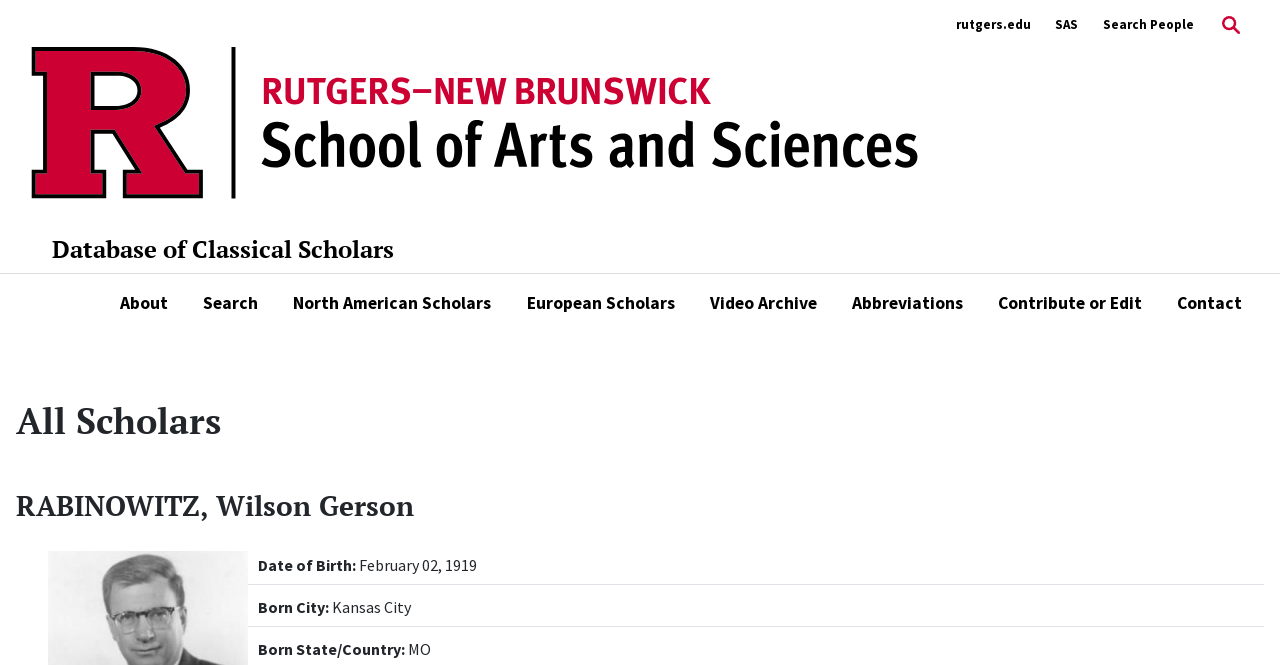Provide an in-depth caption for the contents of the webpage.

The webpage is a database of classical scholars, specifically showcasing the profile of Wilson Gerson RABINOWITZ. At the top left, there is a Rutgers University logo, which is an image linked to the university's website. Next to the logo, there is a link to the database's homepage. 

On the top right, there are several links, including "rutgers.edu", "SAS", "Search People", and "Search Content", which has an accompanying search icon. 

Below the top section, there is a navigation menu with links to "About", "Search", "North American Scholars", "European Scholars", "Video Archive", "Abbreviations", "Contribute or Edit", and "Contact". 

The main content of the page is divided into two sections. The first section has two headings, "All Scholars" and "RABINOWITZ, Wilson Gerson", which suggests that the page is displaying information about Wilson Gerson RABINOWITZ. 

The second section contains biographical information about Wilson Gerson RABINOWITZ, including his date of birth, birth city, and birth state/country. The information is presented in a simple and organized manner, with clear labels and concise text.